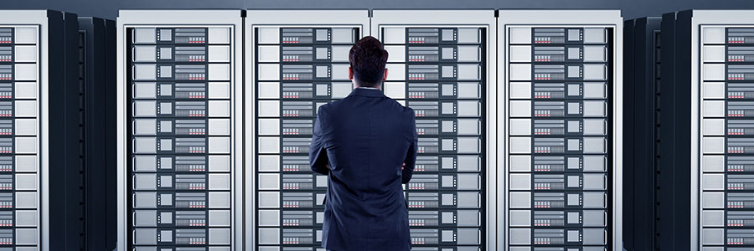Give a detailed account of everything present in the image.

The image depicts a business professional in a suit, standing before a row of server racks in a data center. The individual is turned away from the camera, gazing intently at the array of servers that line the room. These metallic storage units, equipped with blinking LED lights, signify the heart of cloud computing infrastructure. This visual representation emphasizes the importance of server management and the pivotal role that such technology plays in facilitating serverless computing. This concept, crucial in today's digital landscape, aims to reduce the complexities of infrastructure management, allowing businesses to focus more on development and innovation.